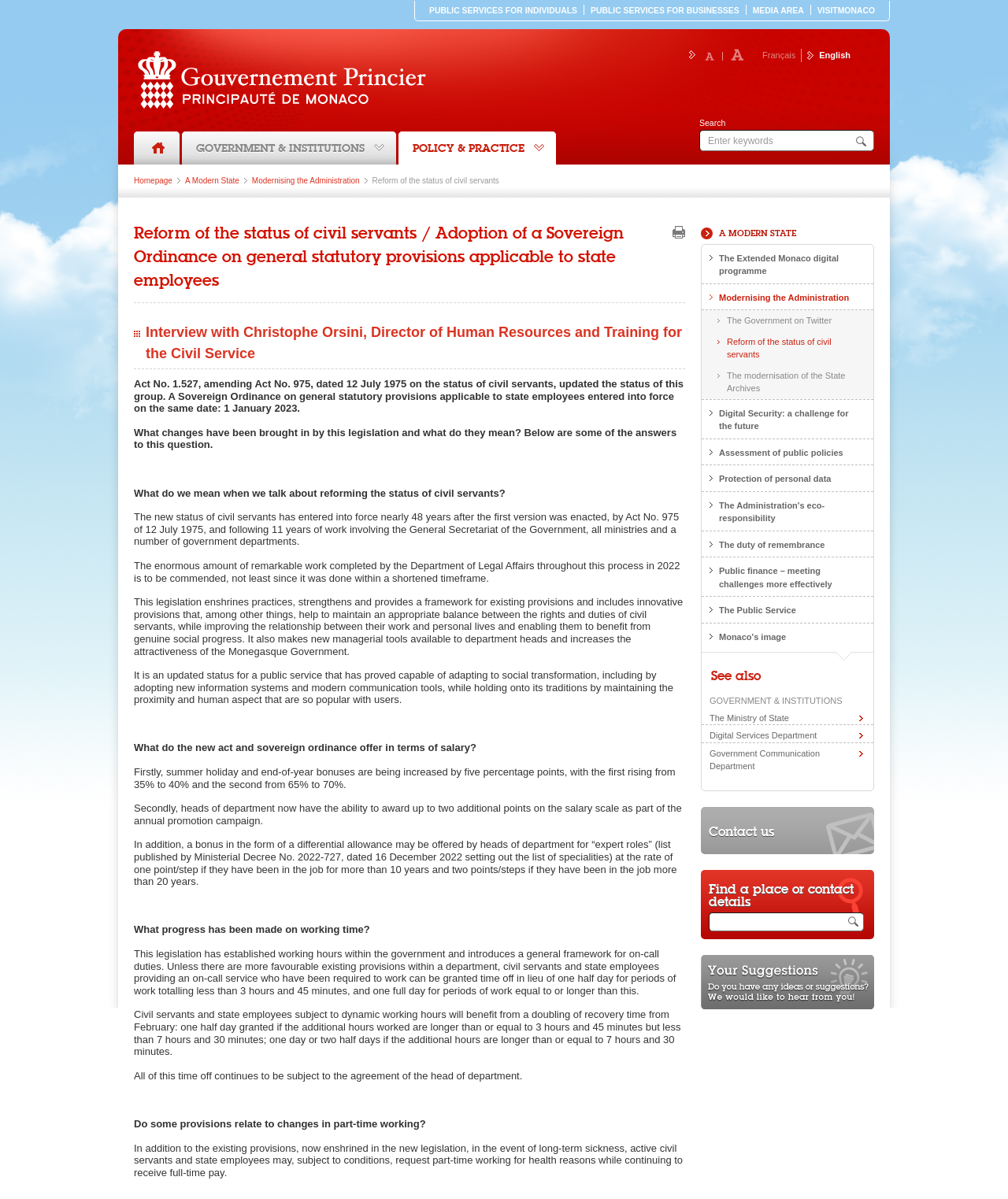What is the language of the webpage?
Give a thorough and detailed response to the question.

I found the answer by looking at the language selection options at the top of the webpage, which include 'Français' and 'English', indicating that the webpage is available in both French and English languages.